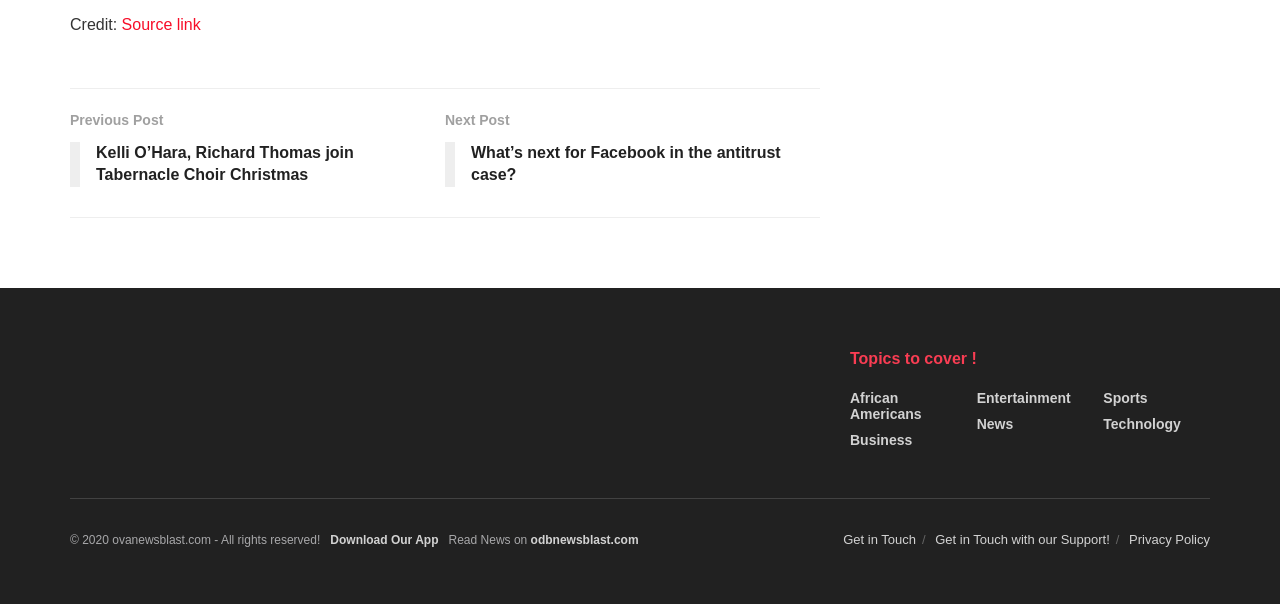Locate the bounding box coordinates of the element to click to perform the following action: 'Get in Touch with our Support'. The coordinates should be given as four float values between 0 and 1, in the form of [left, top, right, bottom].

[0.731, 0.881, 0.867, 0.906]